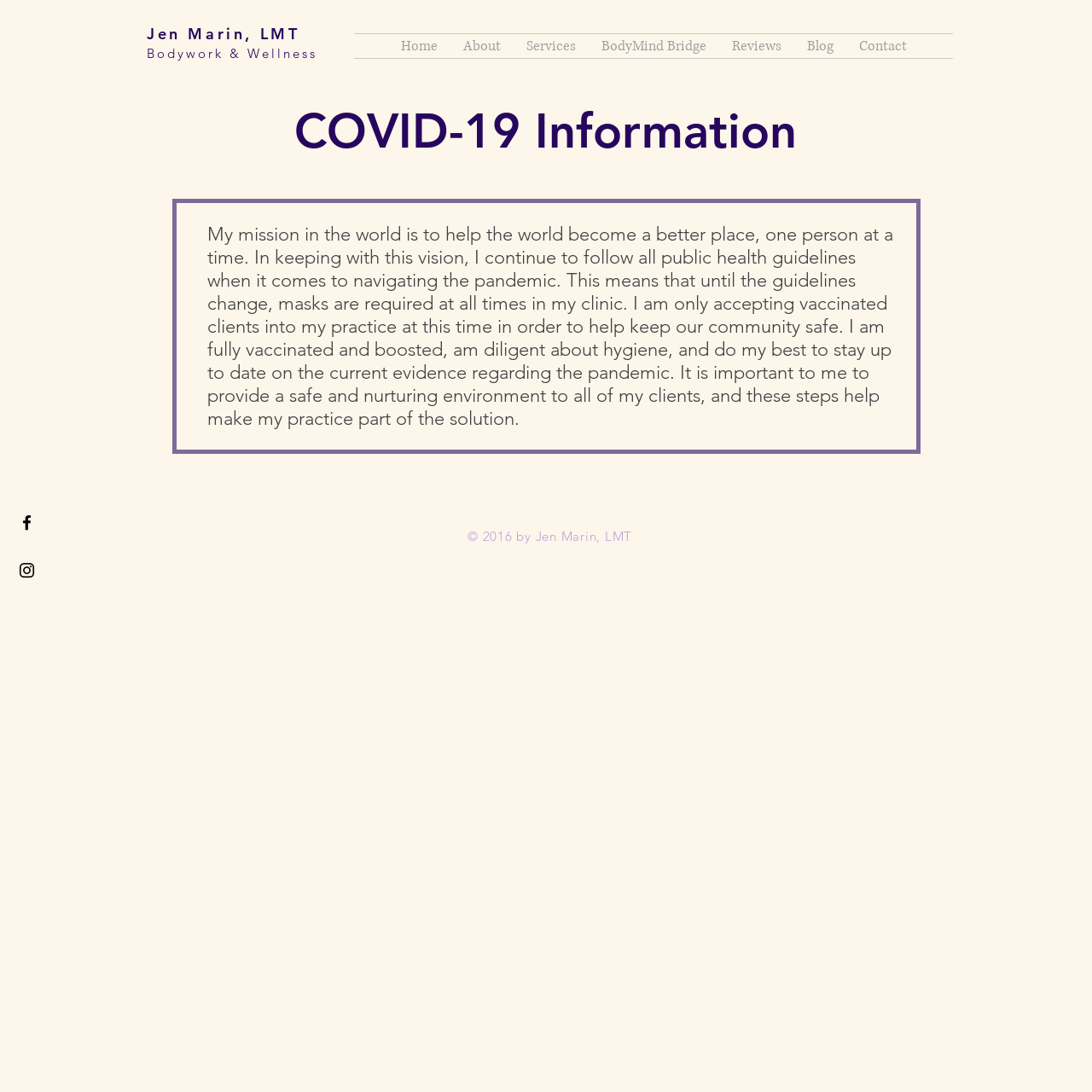Please predict the bounding box coordinates (top-left x, top-left y, bottom-right x, bottom-right y) for the UI element in the screenshot that fits the description: Blog

[0.727, 0.031, 0.775, 0.053]